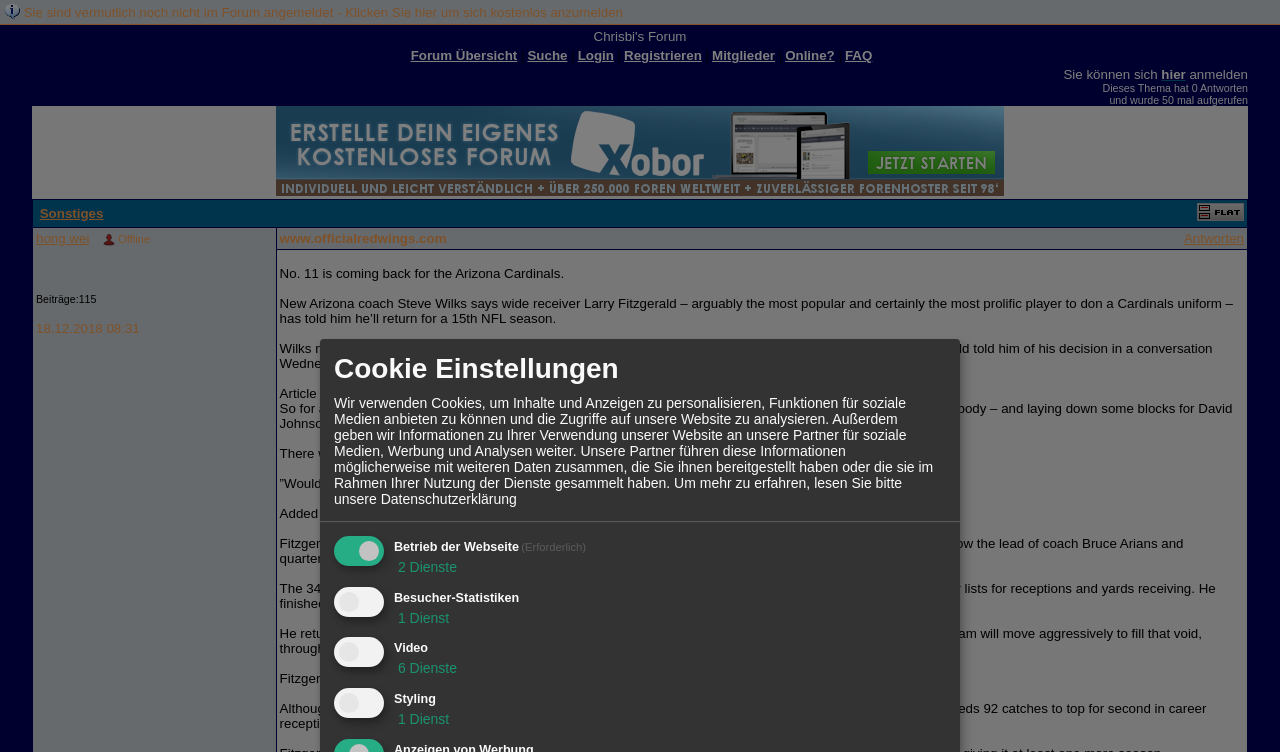Point out the bounding box coordinates of the section to click in order to follow this instruction: "Click on the 'Forum Übersicht' link".

[0.321, 0.064, 0.404, 0.084]